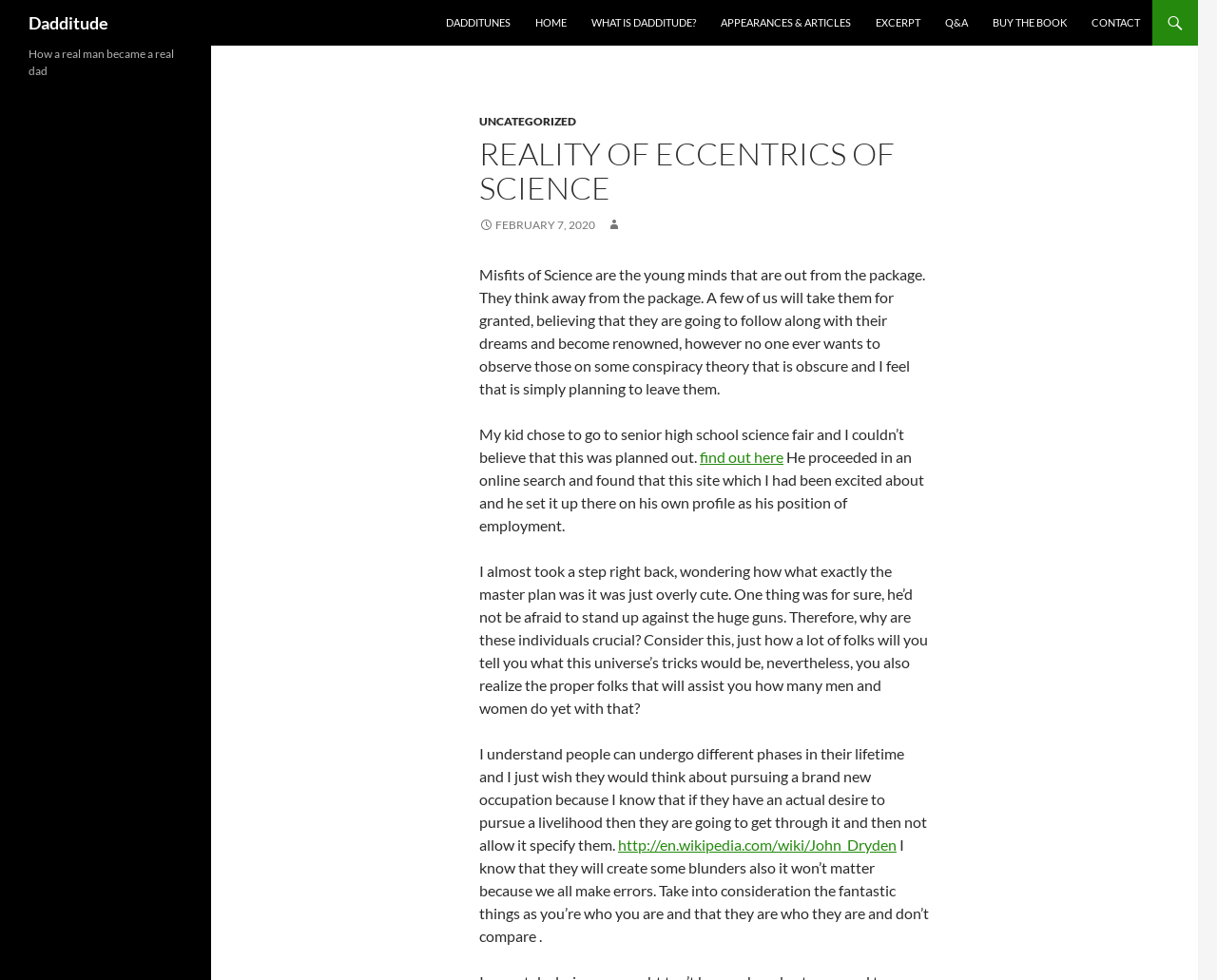Pinpoint the bounding box coordinates of the element to be clicked to execute the instruction: "Go to the 'HOME' page".

[0.43, 0.0, 0.475, 0.047]